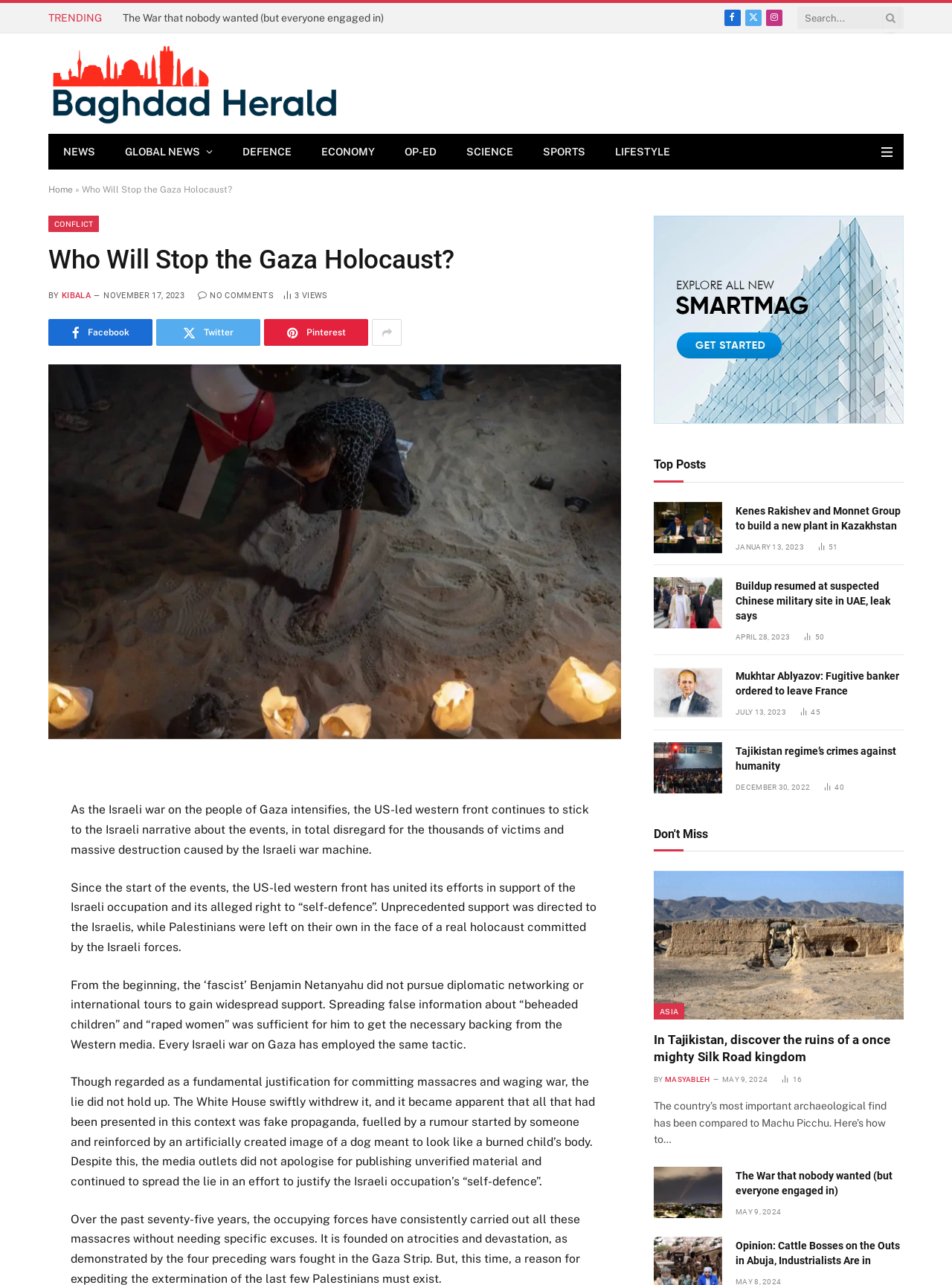Pinpoint the bounding box coordinates for the area that should be clicked to perform the following instruction: "Share the article on Facebook".

[0.008, 0.62, 0.038, 0.642]